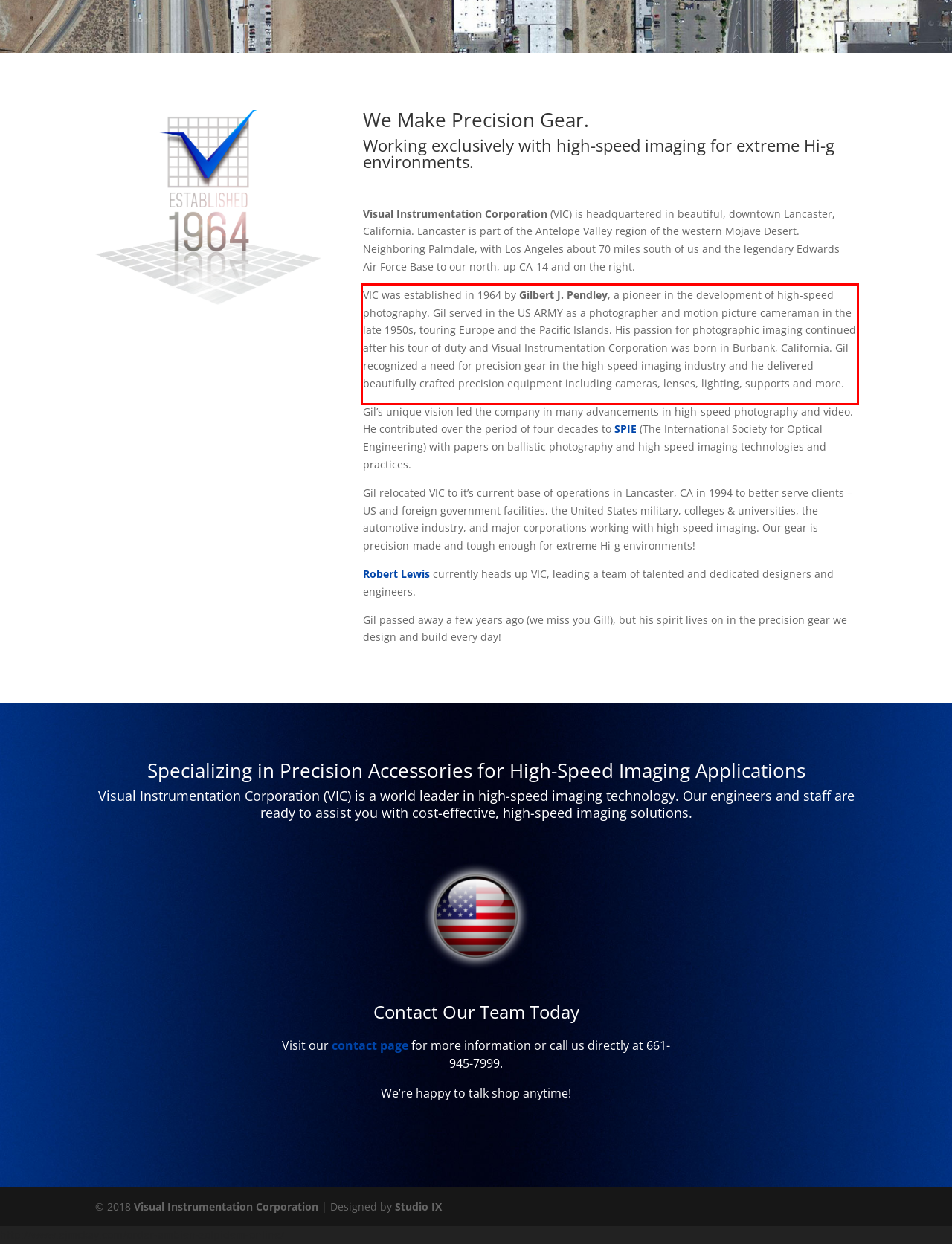Within the screenshot of a webpage, identify the red bounding box and perform OCR to capture the text content it contains.

VIC was established in 1964 by Gilbert J. Pendley, a pioneer in the development of high-speed photography. Gil served in the US ARMY as a photographer and motion picture cameraman in the late 1950s, touring Europe and the Pacific Islands. His passion for photographic imaging continued after his tour of duty and Visual Instrumentation Corporation was born in Burbank, California. Gil recognized a need for precision gear in the high-speed imaging industry and he delivered beautifully crafted precision equipment including cameras, lenses, lighting, supports and more.